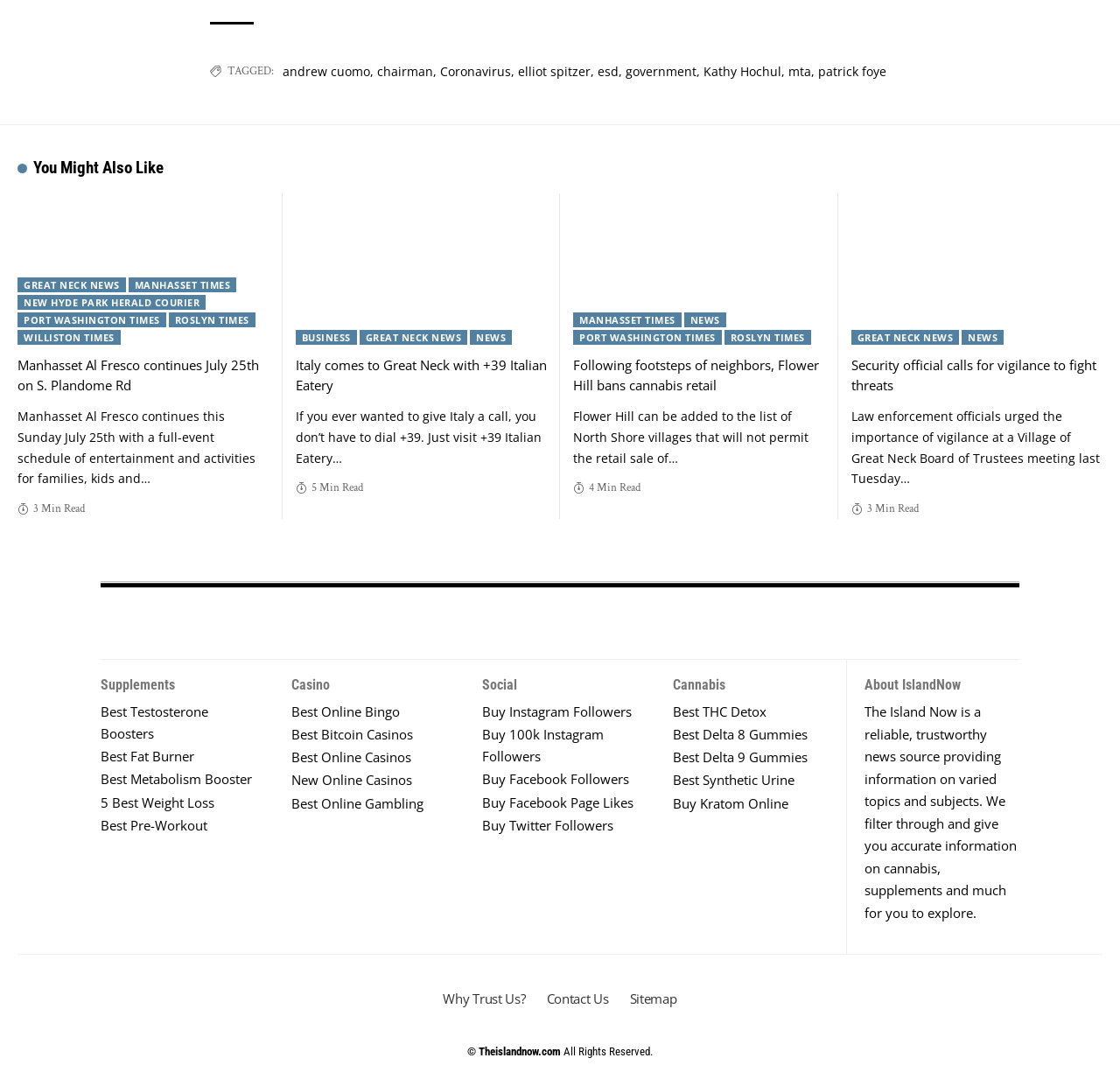How many supplement categories are listed on the webpage?
Give a one-word or short-phrase answer derived from the screenshot.

5